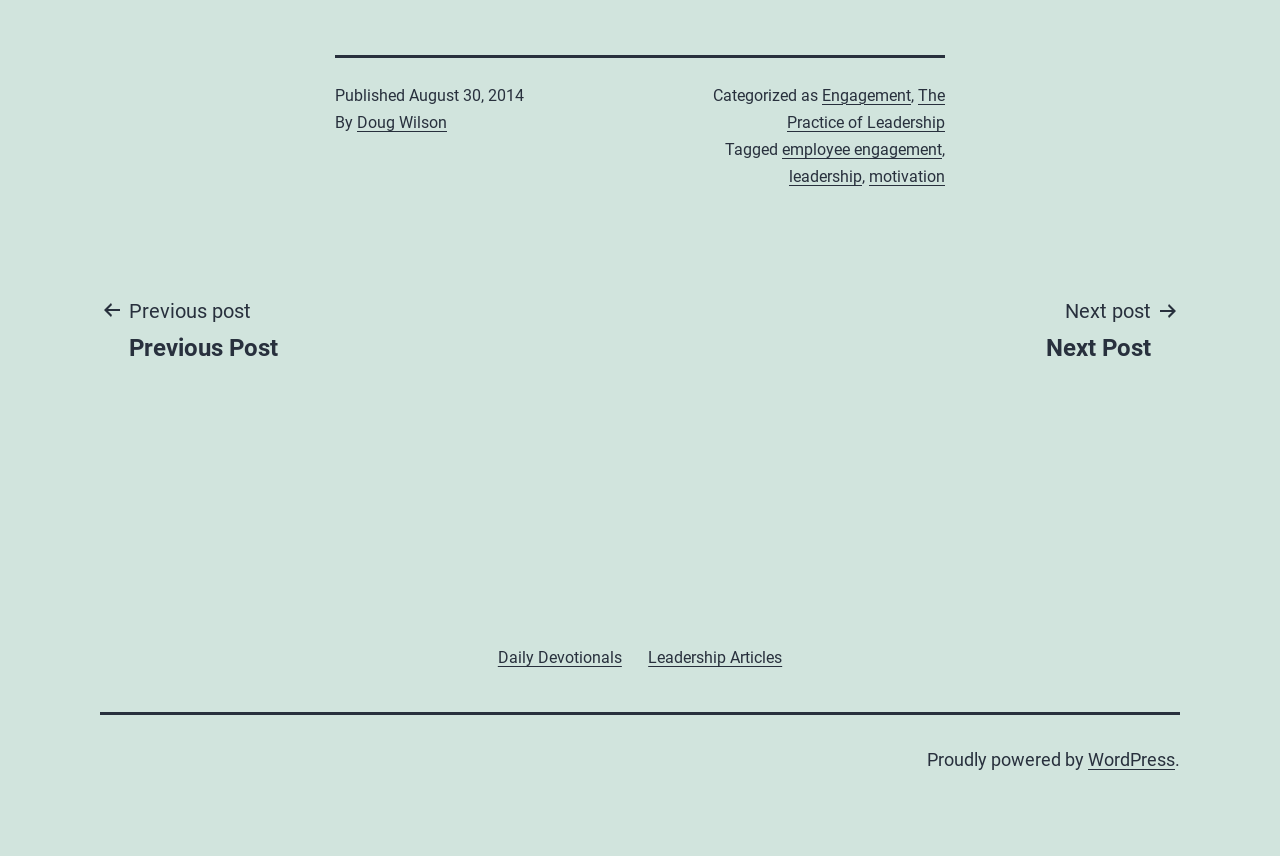What is the previous post?
From the image, provide a succinct answer in one word or a short phrase.

Previous Post